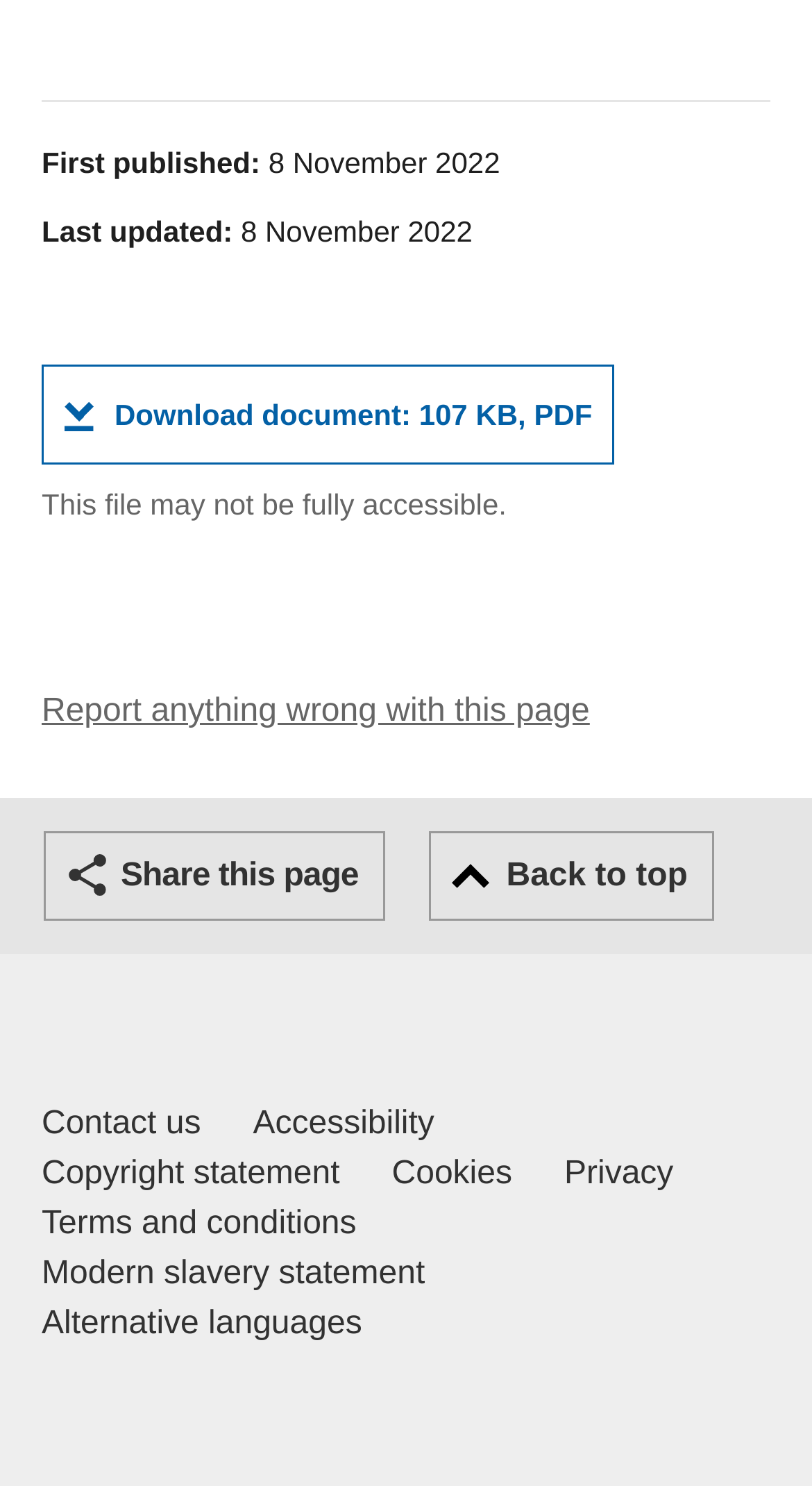Determine the bounding box coordinates for the area you should click to complete the following instruction: "Share this page".

[0.054, 0.559, 0.475, 0.619]